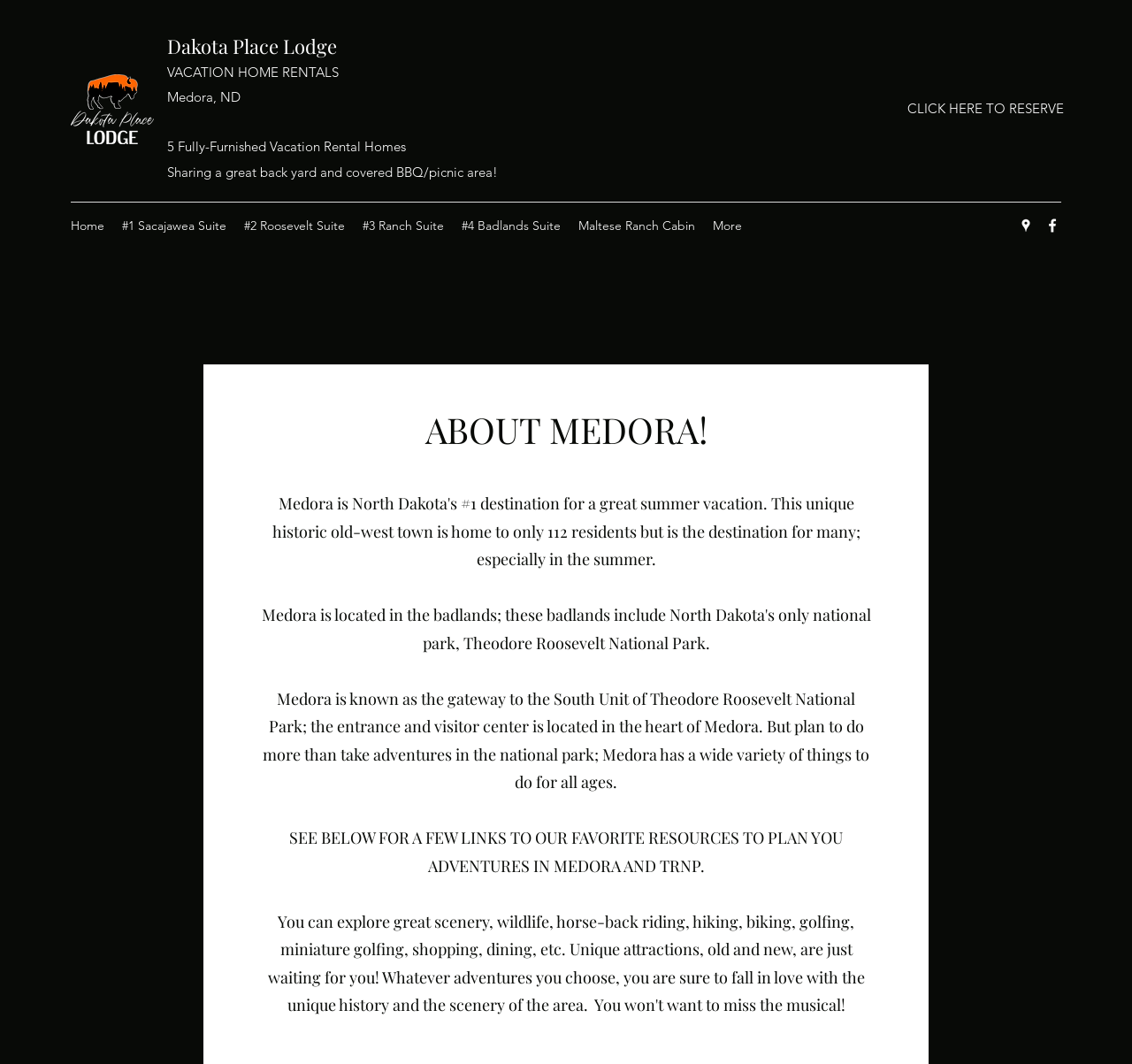Answer with a single word or phrase: 
What social media platforms are linked on the webpage?

Google Places and Facebook